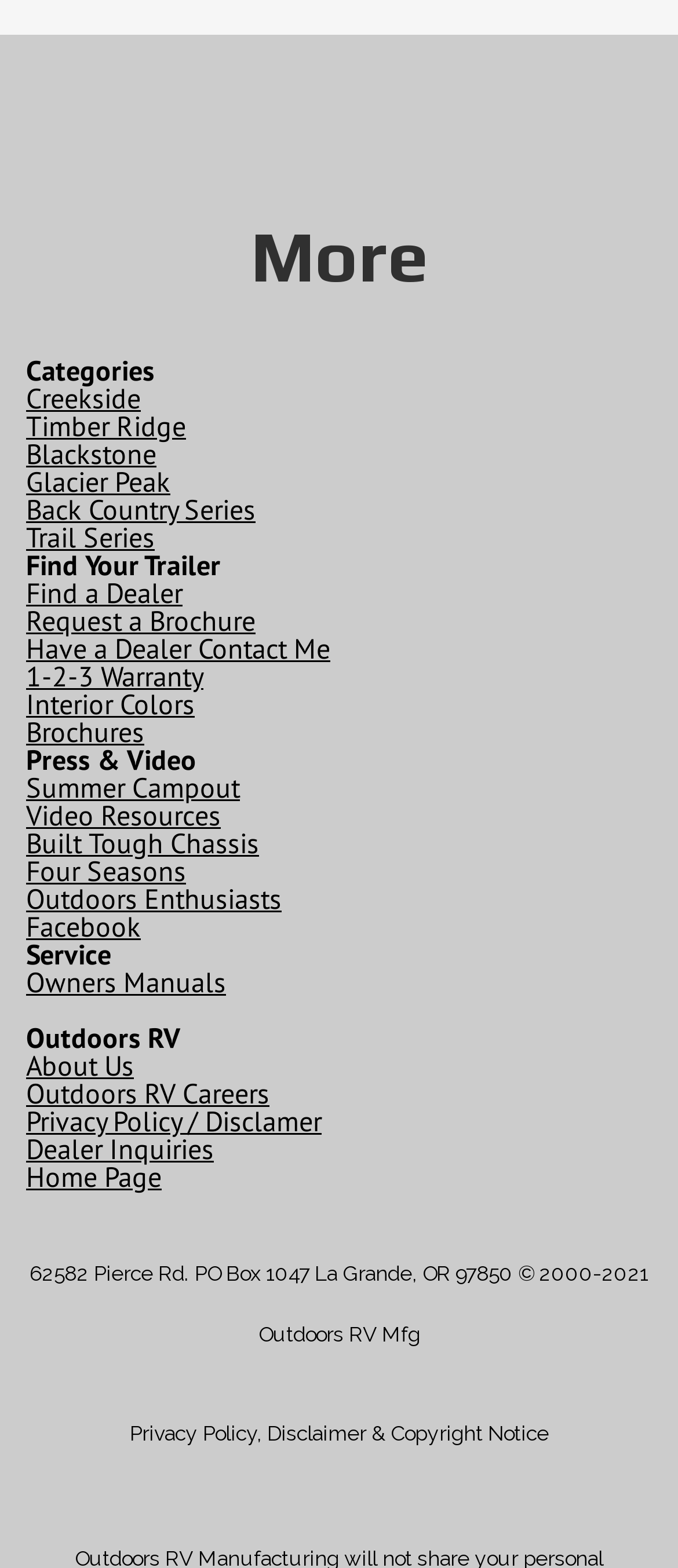Identify the bounding box coordinates of the clickable region necessary to fulfill the following instruction: "Find a Dealer". The bounding box coordinates should be four float numbers between 0 and 1, i.e., [left, top, right, bottom].

[0.038, 0.367, 0.269, 0.389]